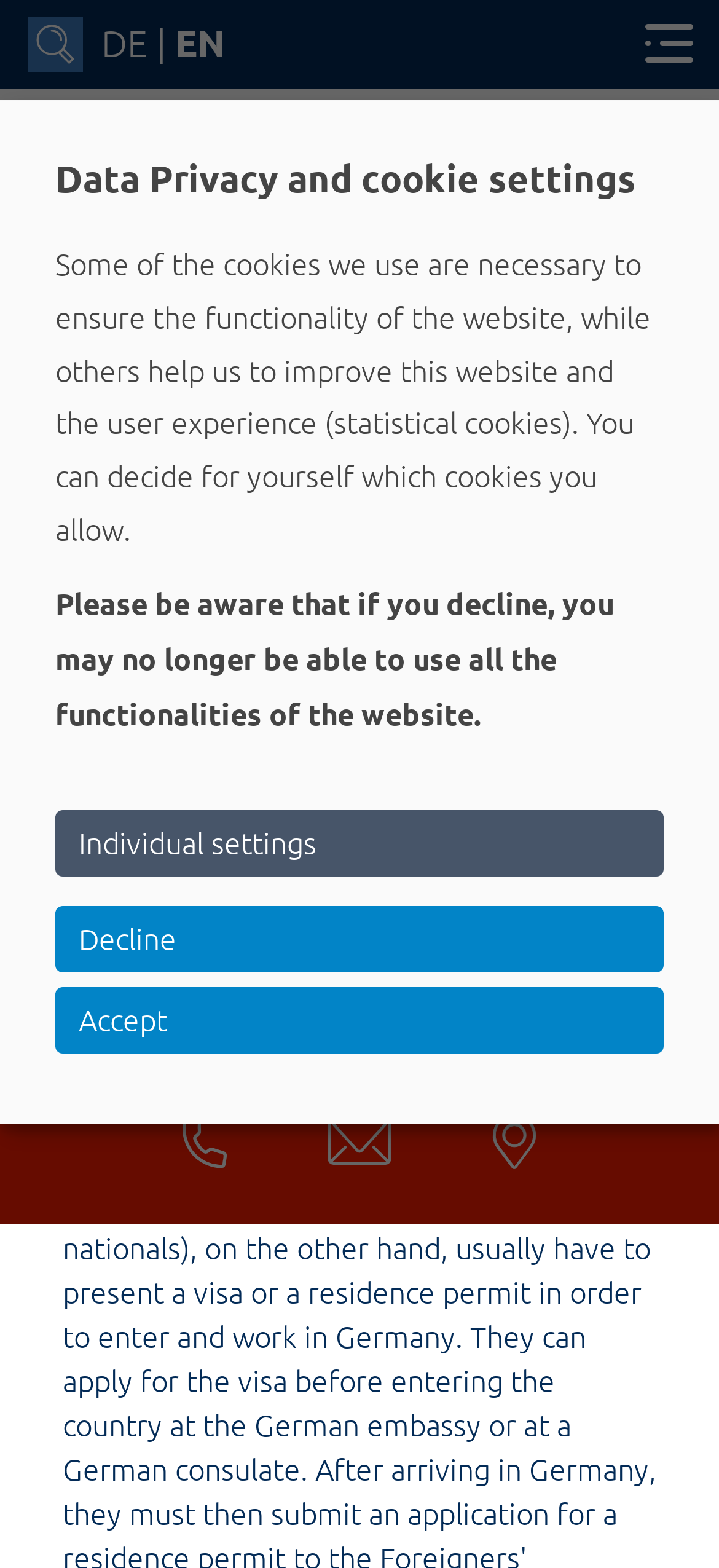Find the coordinates for the bounding box of the element with this description: "Individual settings".

[0.077, 0.517, 0.923, 0.559]